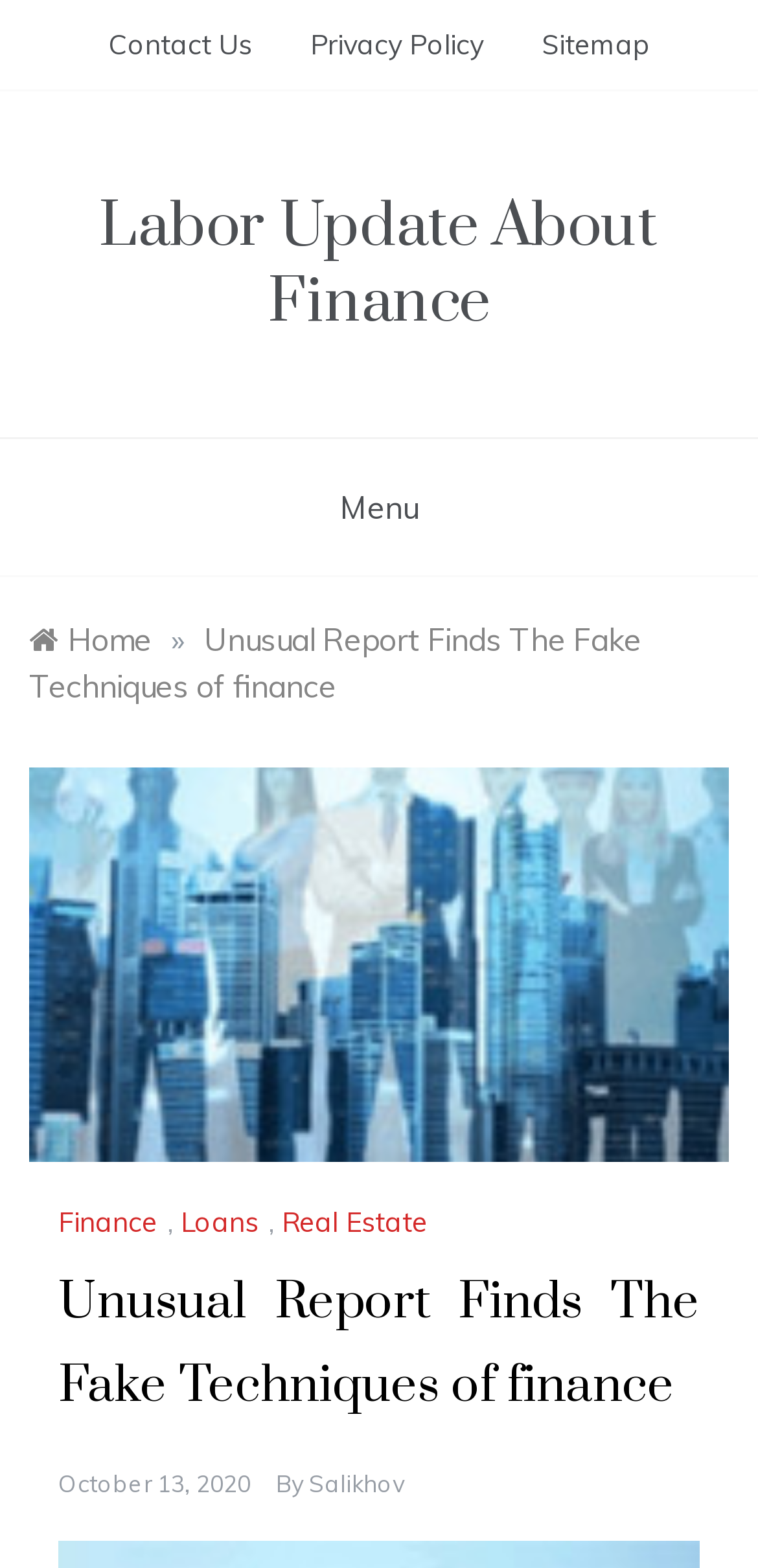What is the relationship between the links 'Home', 'Finance', 'Loans', and 'Real Estate'?
Give a single word or phrase as your answer by examining the image.

They are categories